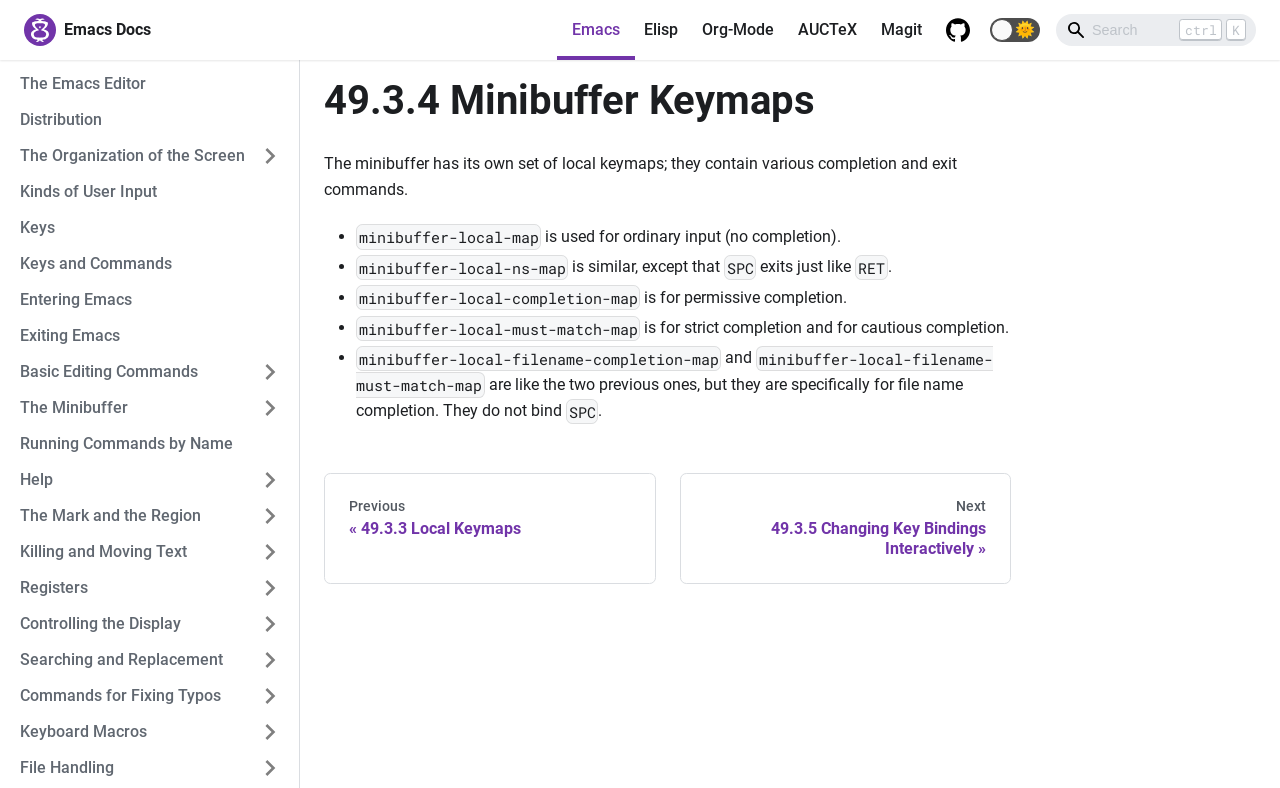Locate the bounding box coordinates of the element you need to click to accomplish the task described by this instruction: "Search for something".

[0.825, 0.018, 0.981, 0.058]